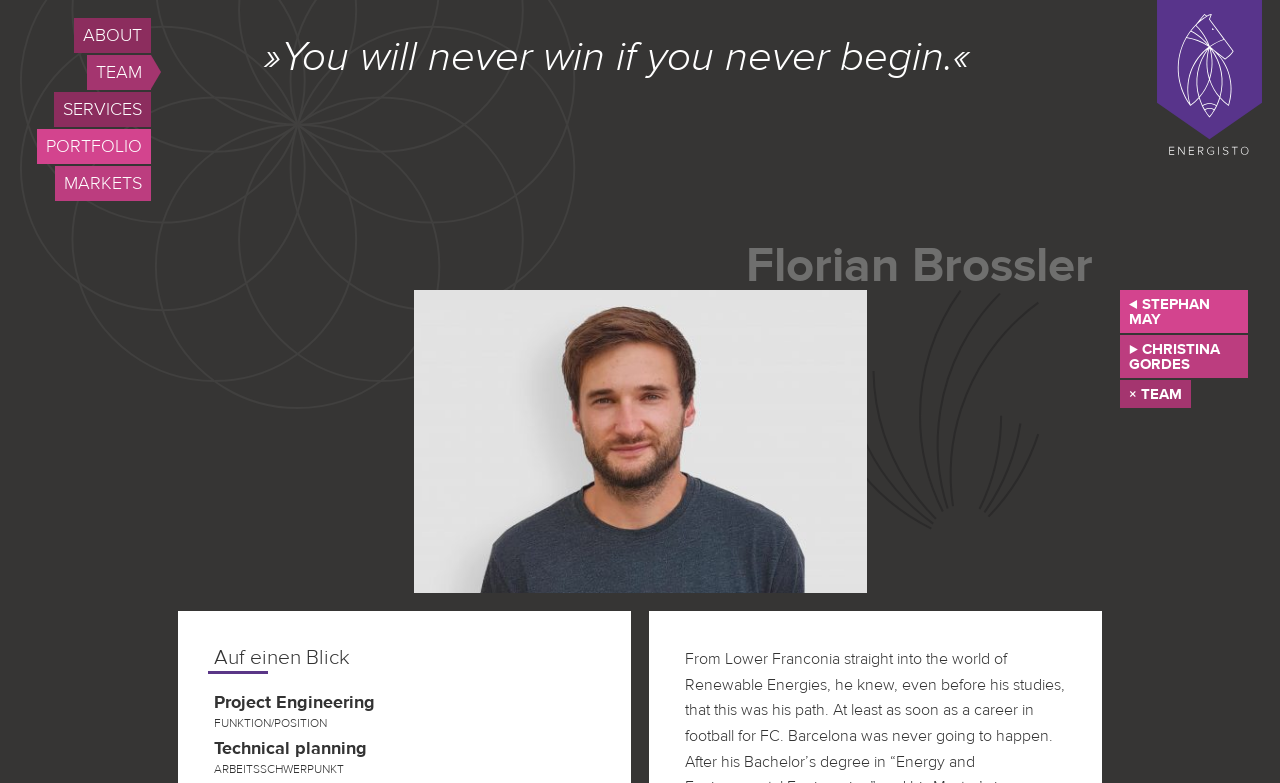Identify the bounding box coordinates of the region I need to click to complete this instruction: "Click on ABOUT".

[0.0, 0.023, 0.118, 0.068]